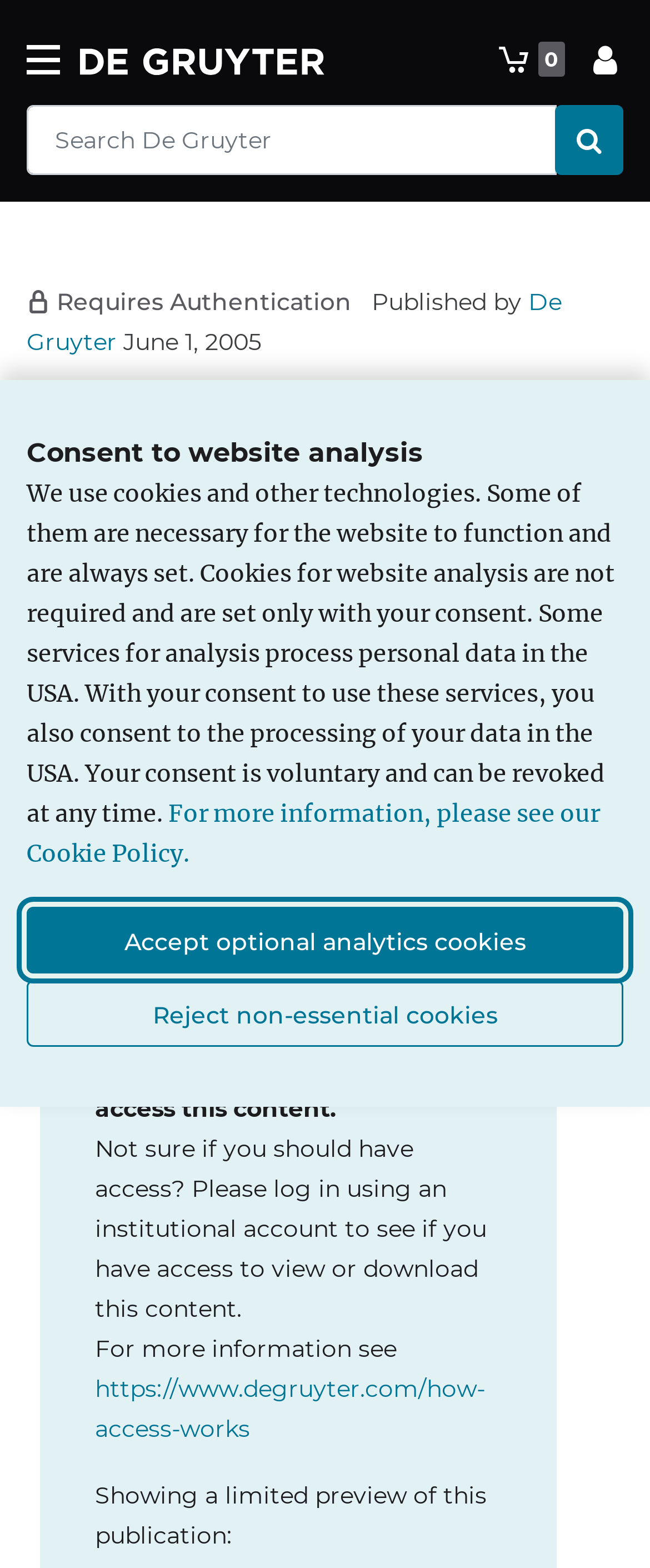Can you pinpoint the bounding box coordinates for the clickable element required for this instruction: "Toggle navigation"? The coordinates should be four float numbers between 0 and 1, i.e., [left, top, right, bottom].

[0.903, 0.023, 0.959, 0.053]